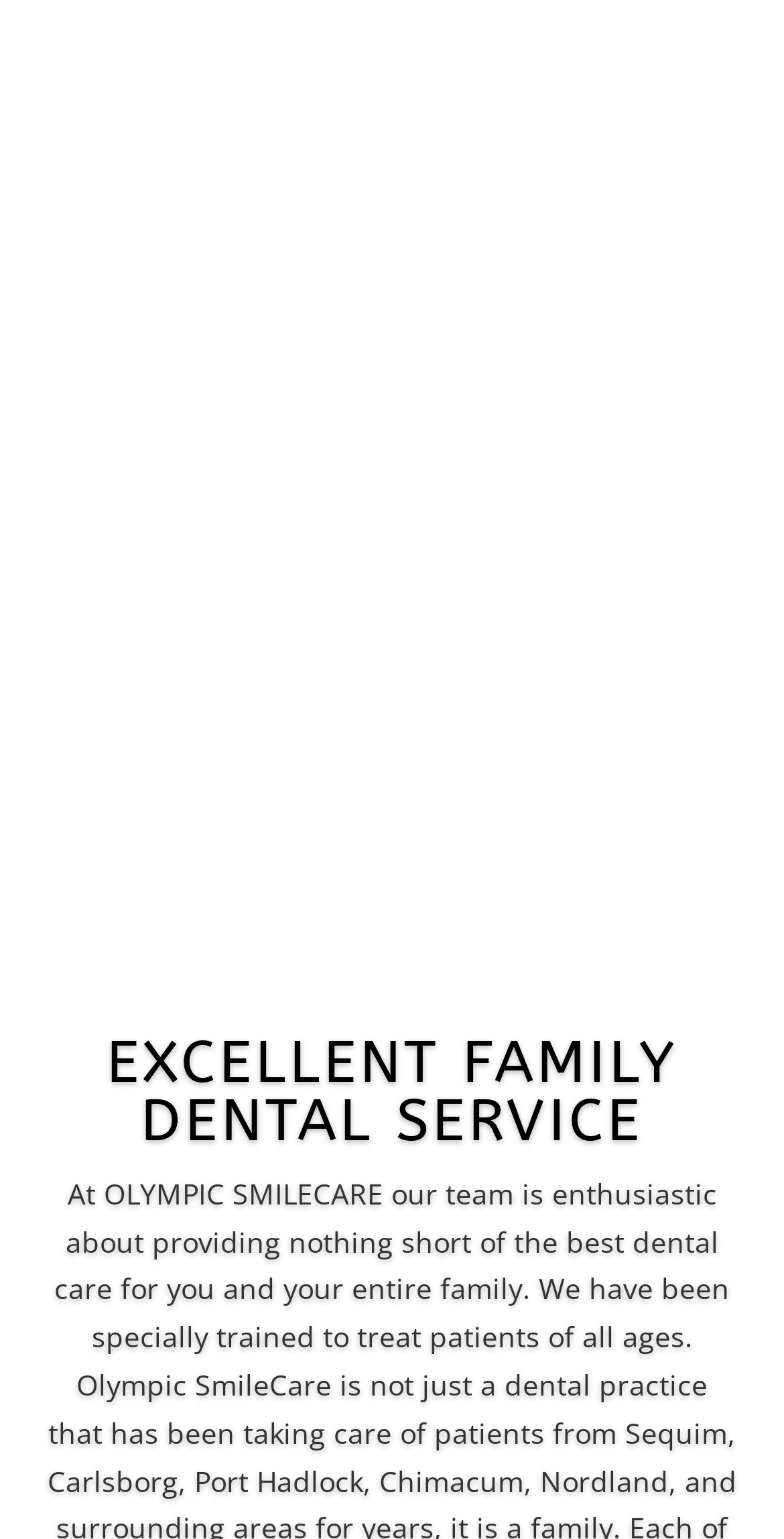Extract the bounding box coordinates of the UI element described: "5". Provide the coordinates in the format [left, top, right, bottom] with values ranging from 0 to 1.

[0.578, 0.534, 0.596, 0.544]